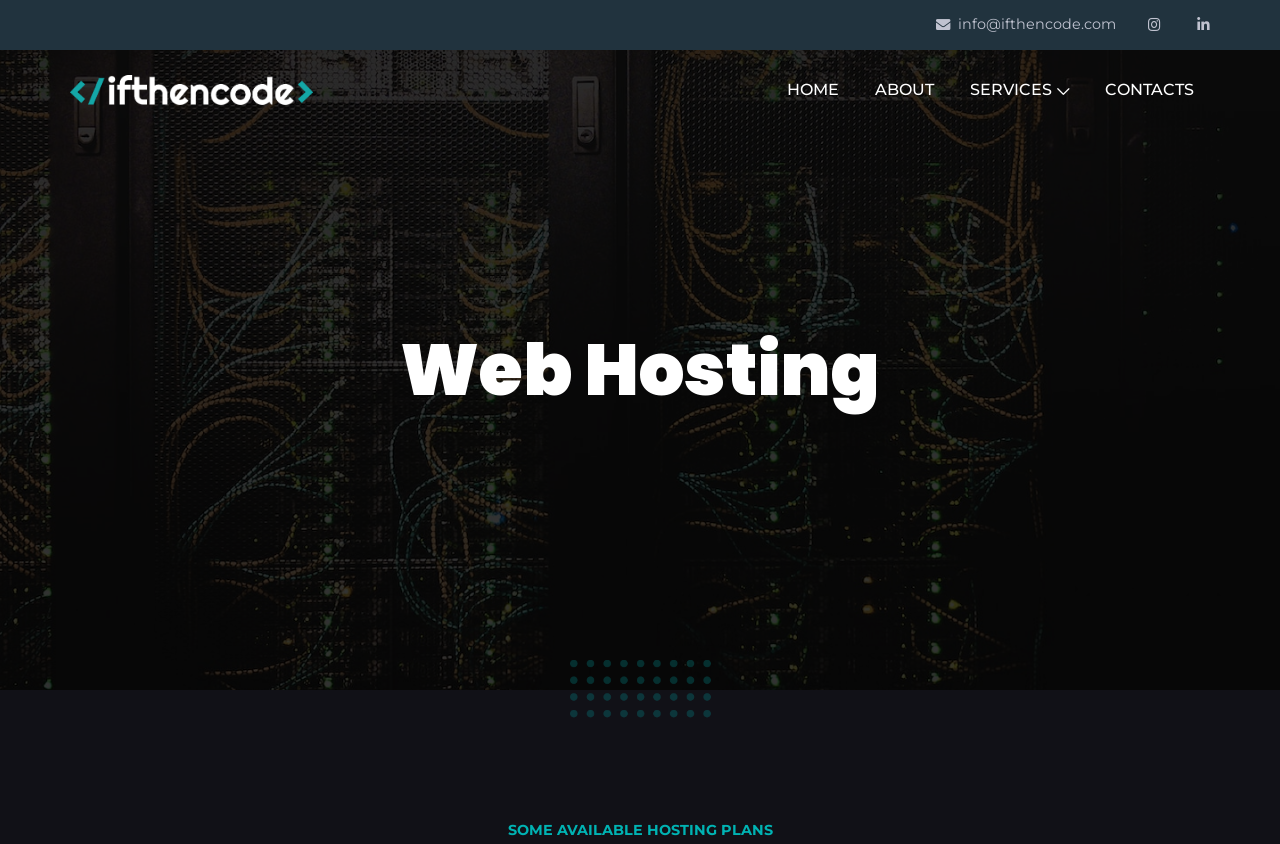Create a full and detailed caption for the entire webpage.

The webpage appears to be the homepage of a company called "ifthencode" that provides web hosting and other services to help businesses with their digital transformation. 

At the top left corner, there is a logo of the company, which is an image with the text "ifthencode". Next to the logo, there are four navigation links: "HOME", "ABOUT", "SERVICES", and "CONTACTS". These links are aligned horizontally and are positioned near the top of the page.

On the top right corner, there are three small icons, which are links to contact information, including an email address "info@ifthencode.com" and two other icons that are not explicitly described.

Below the navigation links, there is a large heading that spans the width of the page, which reads "Web Hosting". 

Further down, there is a section with the title "SOME AVAILABLE HOSTING PLANS", which suggests that the page may provide information about the company's hosting plans and services.